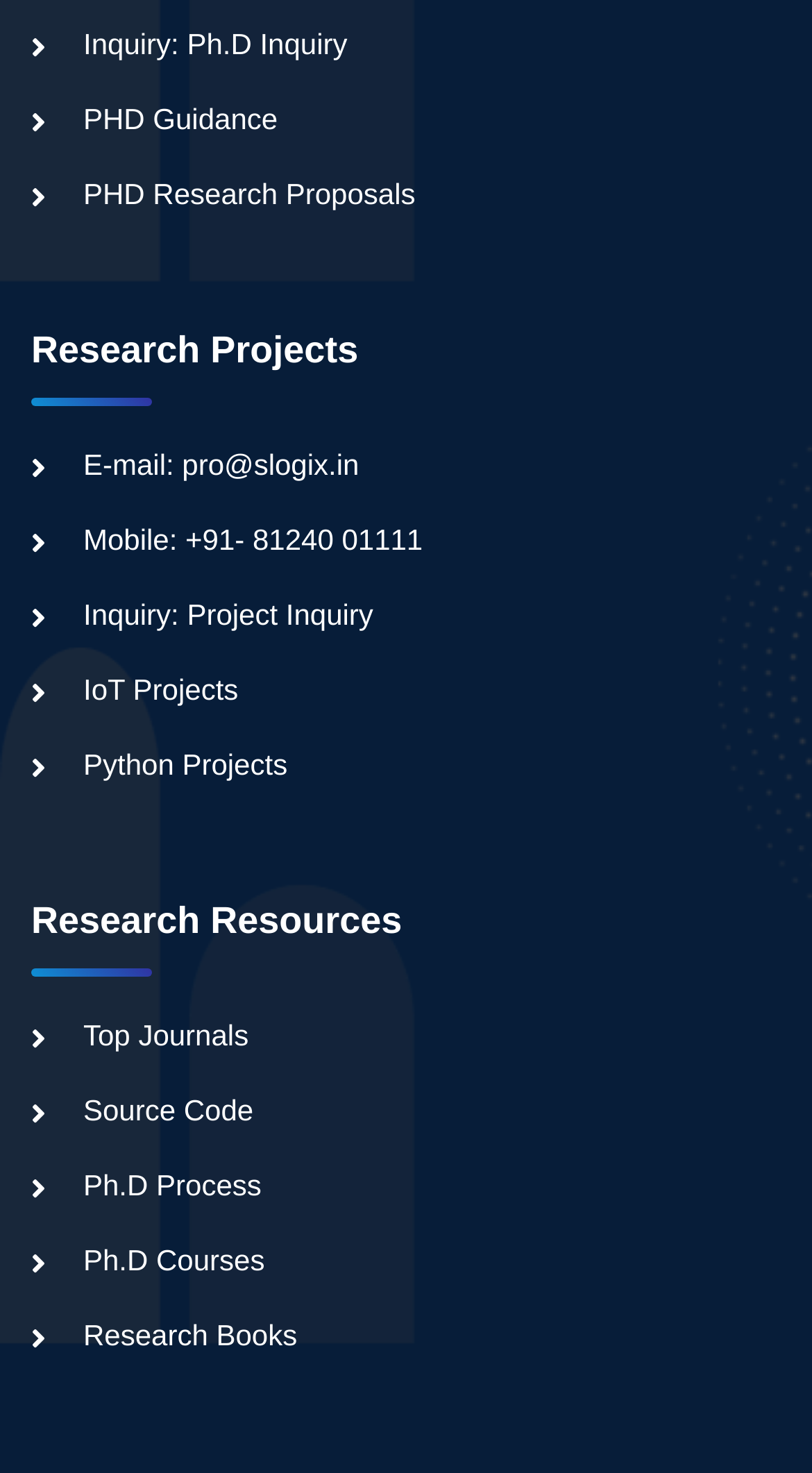Indicate the bounding box coordinates of the clickable region to achieve the following instruction: "Inquire about Ph.D."

[0.038, 0.018, 0.428, 0.041]